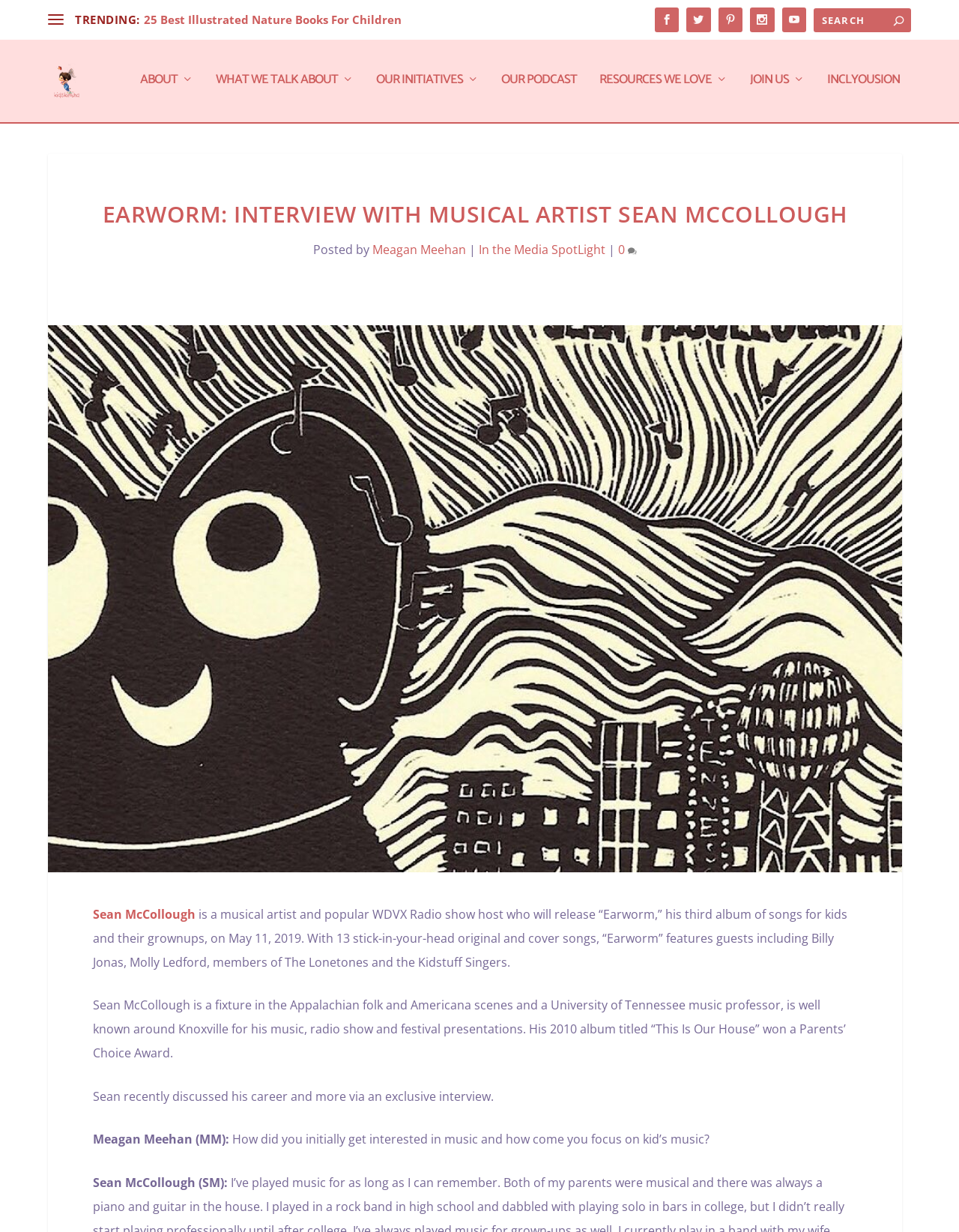Based on the element description "Resources We Love", predict the bounding box coordinates of the UI element.

[0.541, 0.102, 0.674, 0.142]